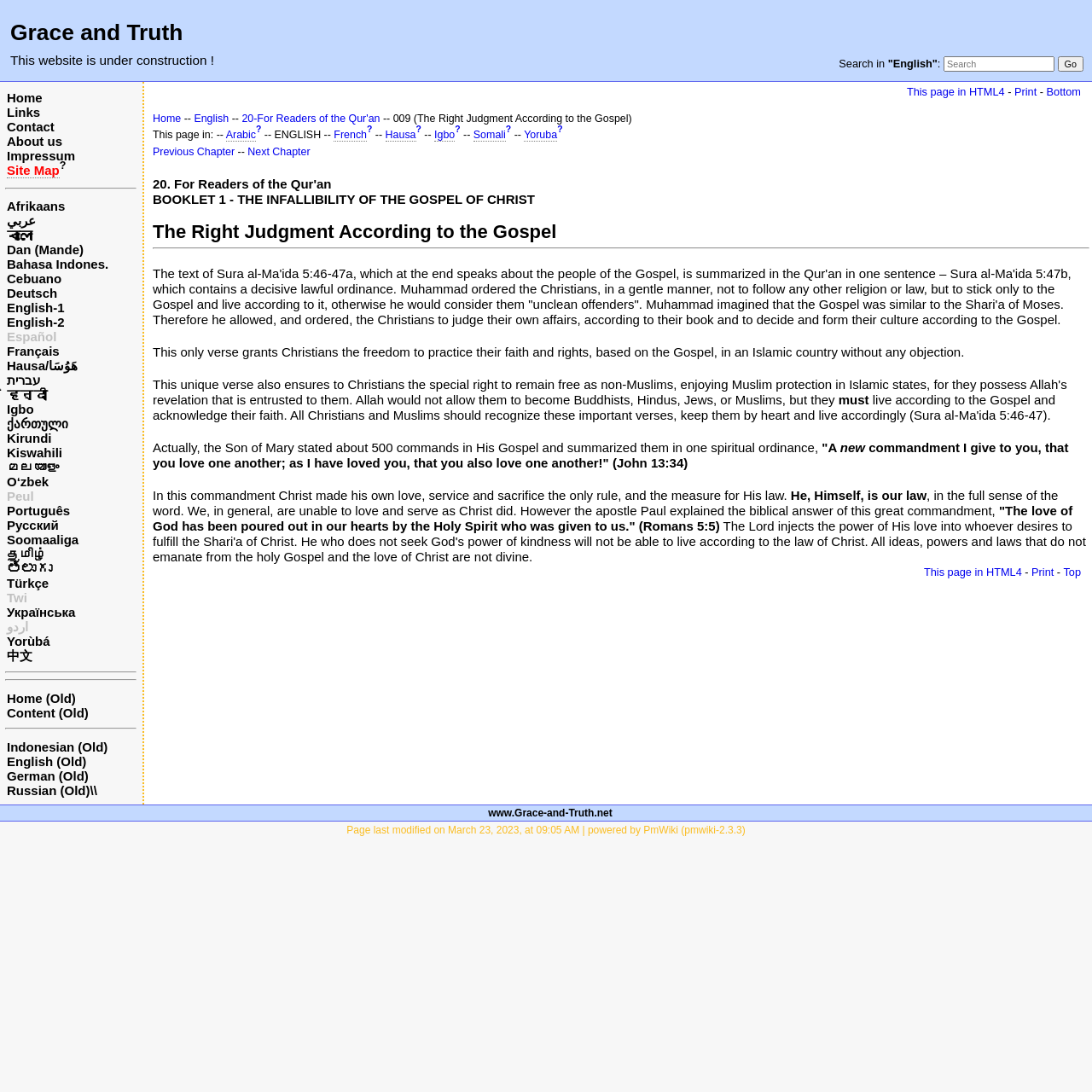Elaborate on the webpage's design and content in a detailed caption.

The webpage has a heading "Grace and Truth" at the top. Below the heading, there is a notification "This website is under construction!" in a prominent position. 

On the top-right corner, there is a search bar with a "Search in" label, followed by a dropdown menu with the option "English" and a search button labeled "Go". 

The main content of the webpage is divided into two sections. The left section contains a list of links, including "Home", "Links", "Contact", "About us", "Impressum", and "Site Map", as well as a question mark icon. Below these links, there is a horizontal separator, followed by a list of language options, including Afrikaans, Arabic, Bengali, and many others.

The right section of the main content contains a table of links, with the current page highlighted as "Chapter 009 - The Right Judgment According to the Gospel". There are also links to other chapters and languages, including Arabic, English, French, Hausa, and Igbo. At the bottom of this section, there are links to print the page, go to the bottom of the page, and view the page in HTML4 format.